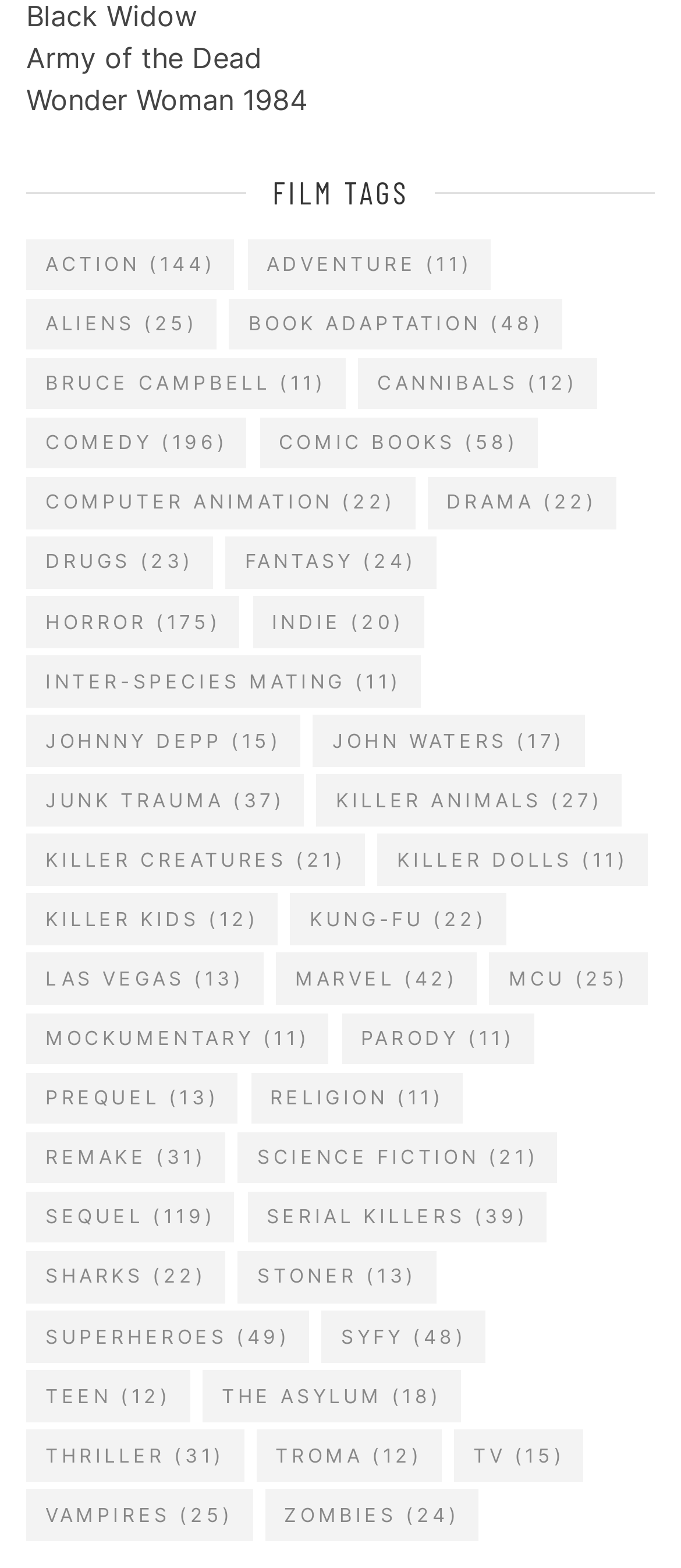Please specify the coordinates of the bounding box for the element that should be clicked to carry out this instruction: "Browse the 'Johnny Depp (15 items)' films". The coordinates must be four float numbers between 0 and 1, formatted as [left, top, right, bottom].

[0.038, 0.456, 0.442, 0.489]